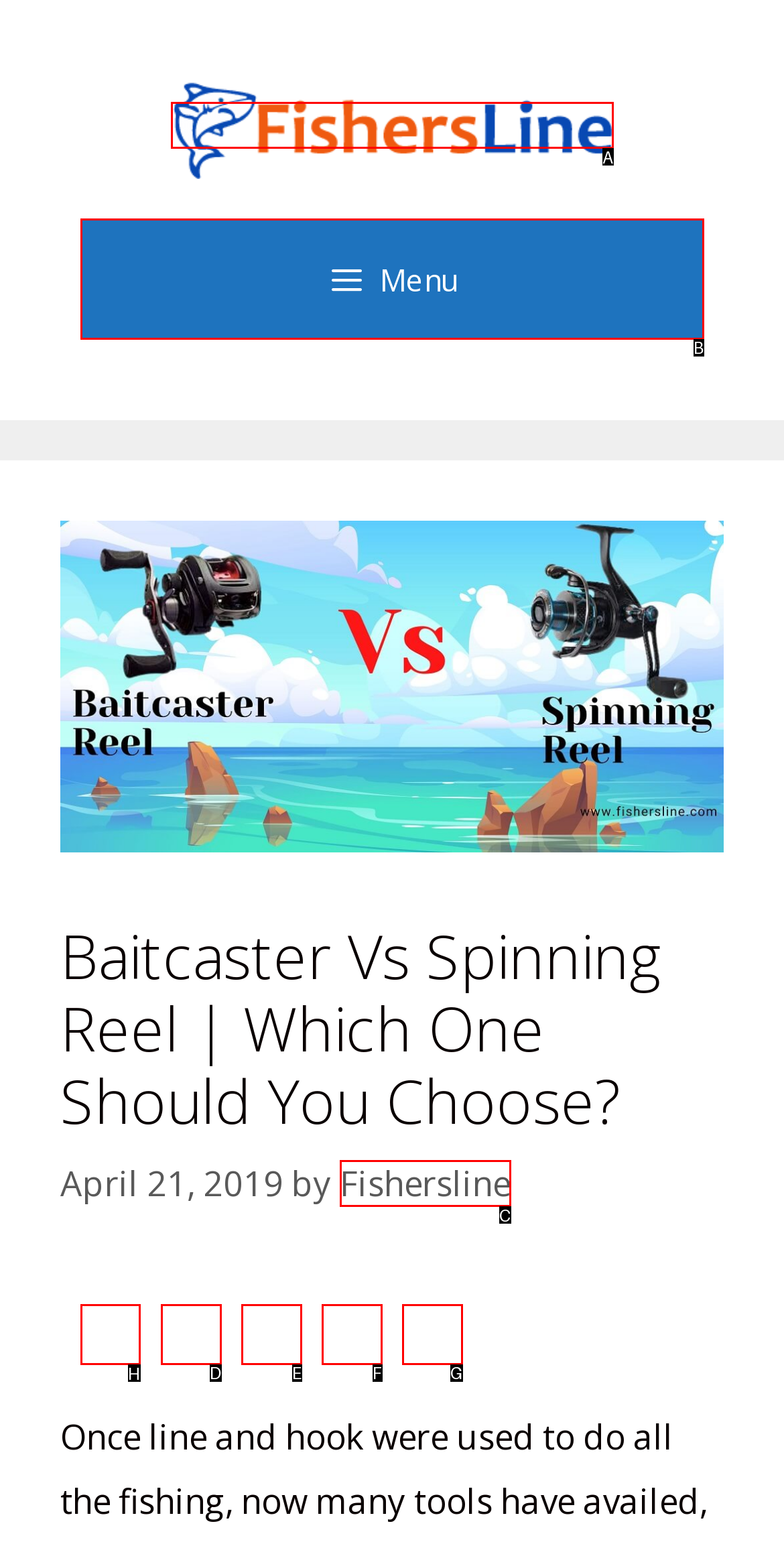Select the HTML element that needs to be clicked to perform the task: Share on Facebook. Reply with the letter of the chosen option.

H